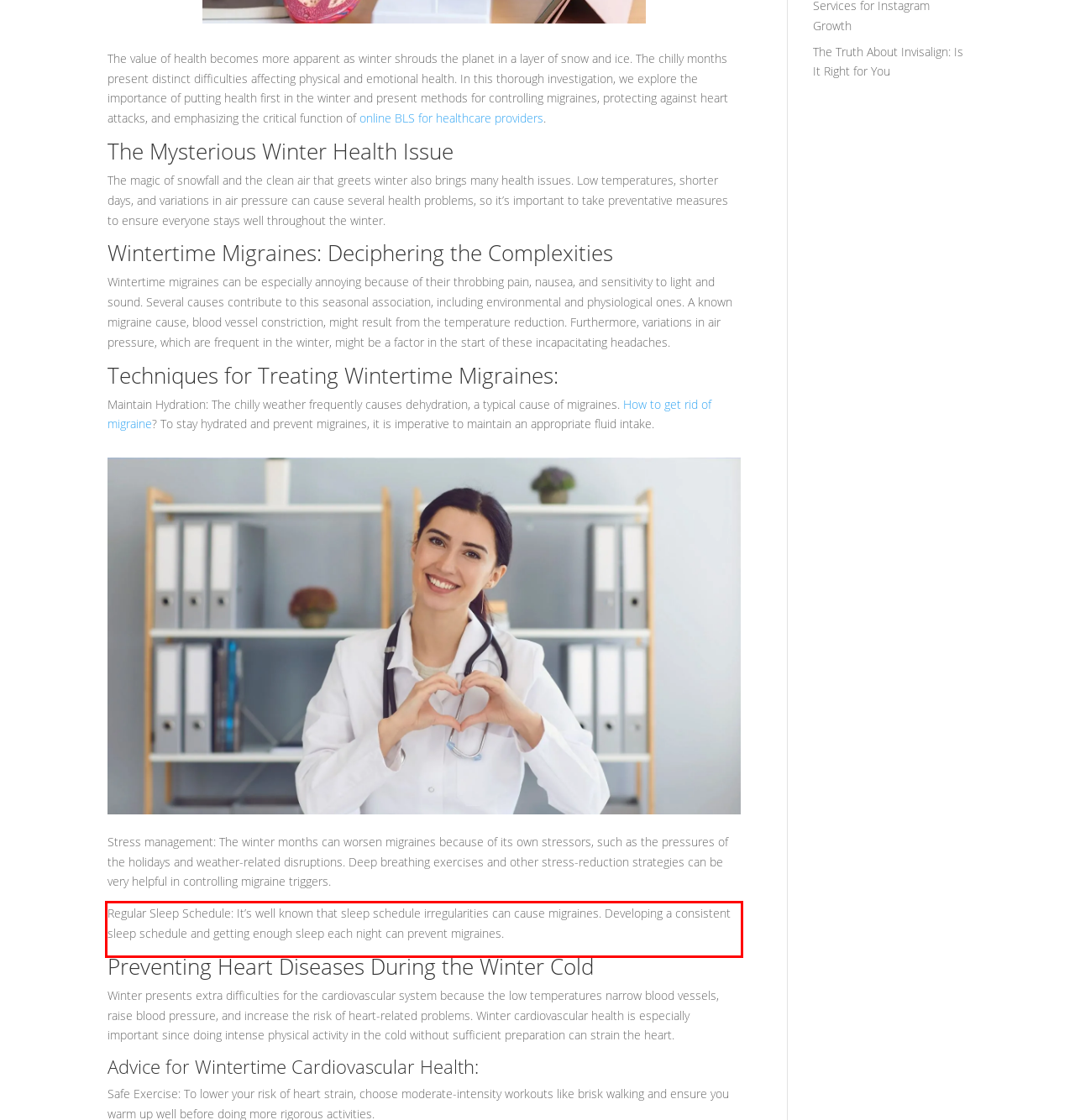You are provided with a webpage screenshot that includes a red rectangle bounding box. Extract the text content from within the bounding box using OCR.

Regular Sleep Schedule: It’s well known that sleep schedule irregularities can cause migraines. Developing a consistent sleep schedule and getting enough sleep each night can prevent migraines.